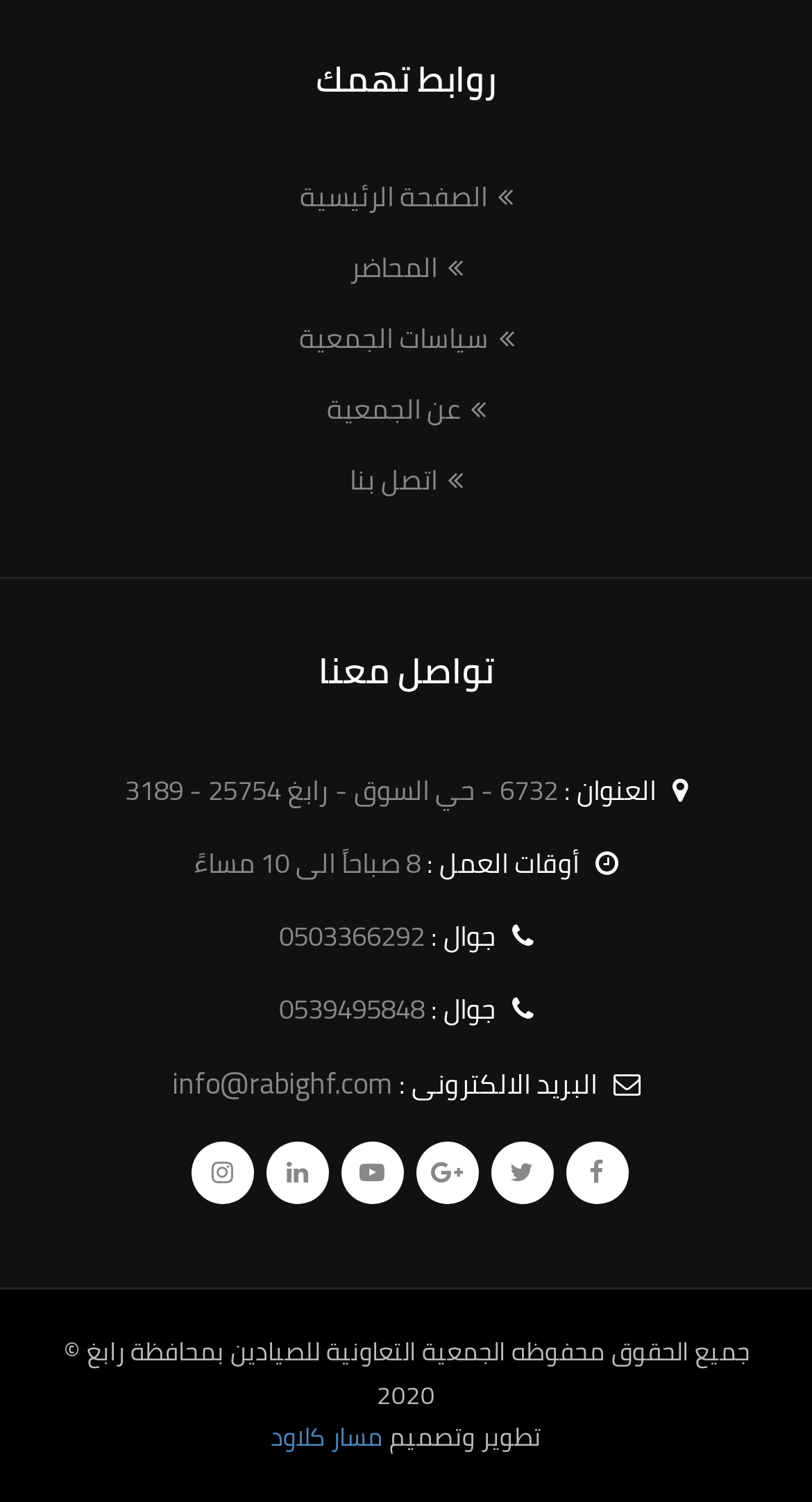What is the email address?
Observe the image and answer the question with a one-word or short phrase response.

info@rabighf.com